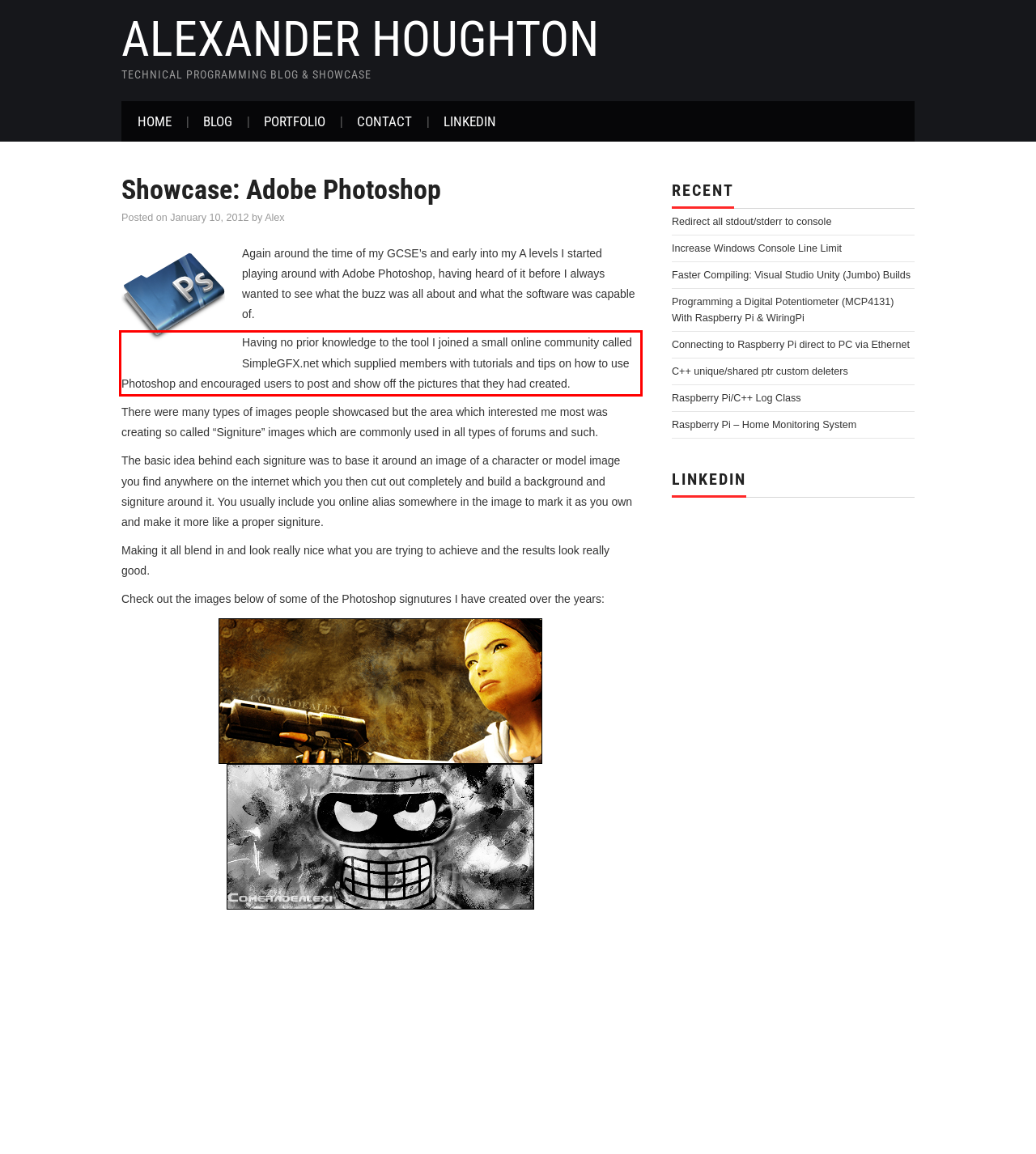You have a screenshot of a webpage with a UI element highlighted by a red bounding box. Use OCR to obtain the text within this highlighted area.

Having no prior knowledge to the tool I joined a small online community called SimpleGFX.net which supplied members with tutorials and tips on how to use Photoshop and encouraged users to post and show off the pictures that they had created.